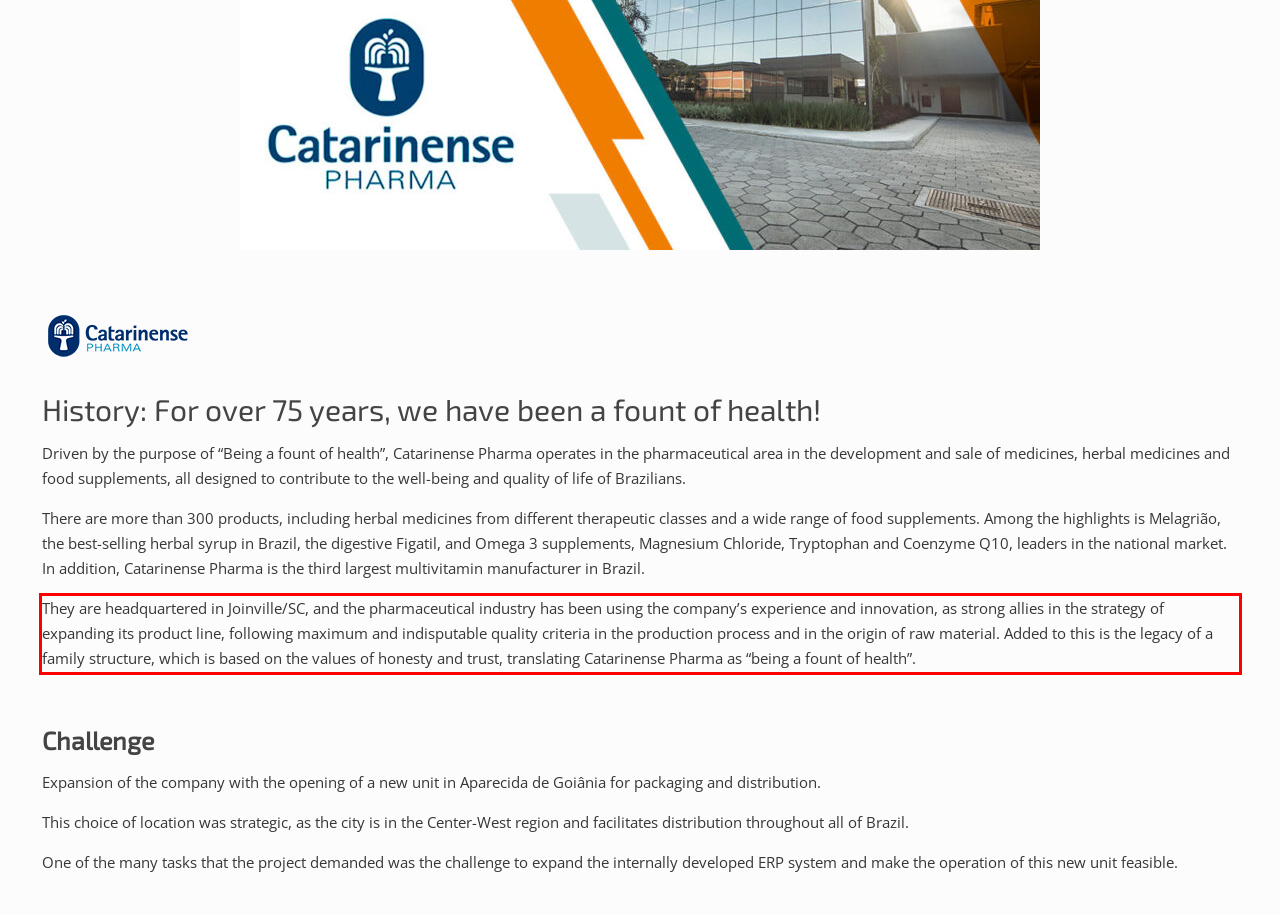Given a screenshot of a webpage containing a red rectangle bounding box, extract and provide the text content found within the red bounding box.

They are headquartered in Joinville/SC, and the pharmaceutical industry has been using the company’s experience and innovation, as strong allies in the strategy of expanding its product line, following maximum and indisputable quality criteria in the production process and in the origin of raw material. Added to this is the legacy of a family structure, which is based on the values of honesty and trust, translating Catarinense Pharma as “being a fount of health”.